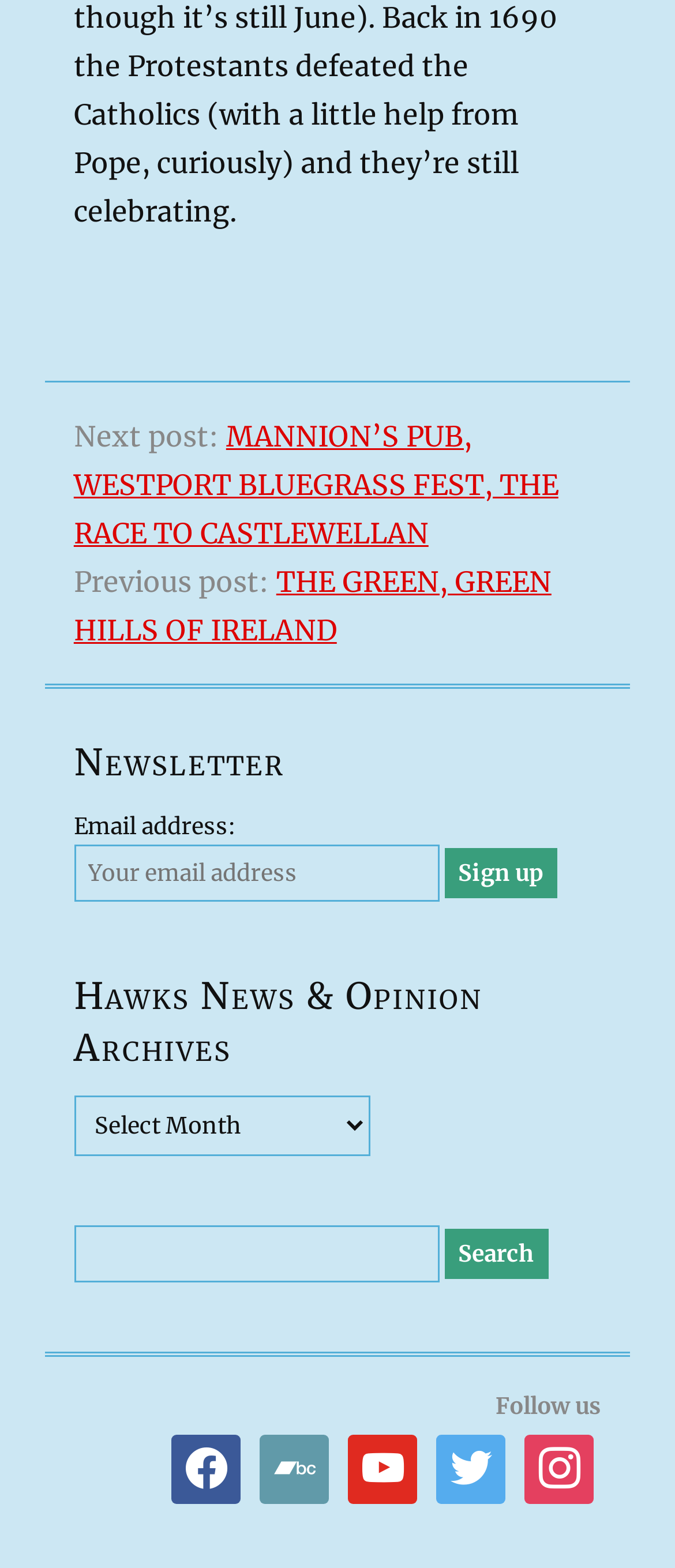Determine the bounding box coordinates of the clickable region to carry out the instruction: "Follow on Facebook".

[0.255, 0.927, 0.357, 0.946]